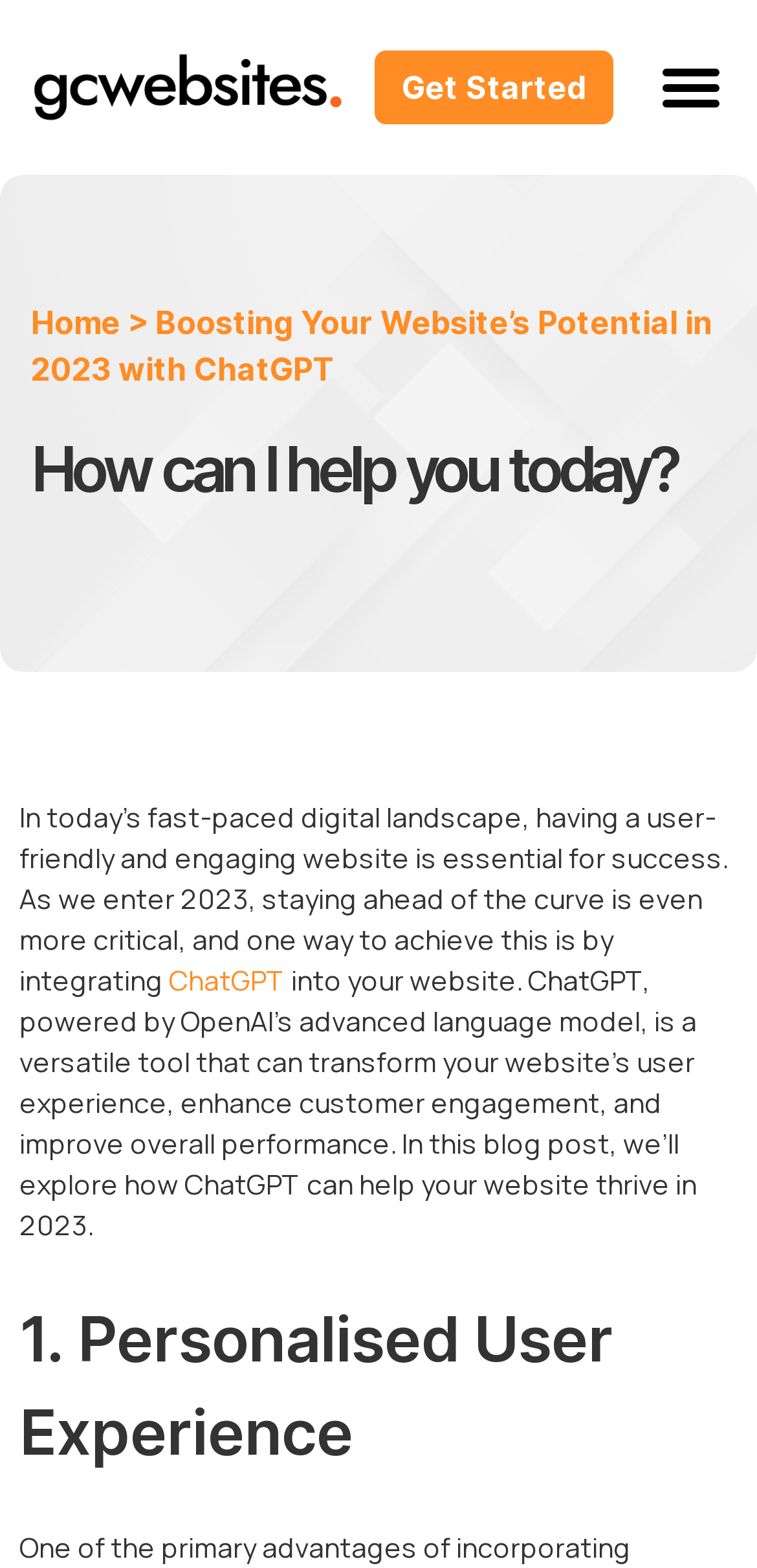Based on the image, please elaborate on the answer to the following question:
What is the call-to-action on the webpage?

The call-to-action on the webpage is 'Get Started', which is a link element located at the top right corner of the webpage, with a bounding box of [0.494, 0.033, 0.811, 0.079], indicating that the user is encouraged to take action and start using ChatGPT to boost their website's potential.